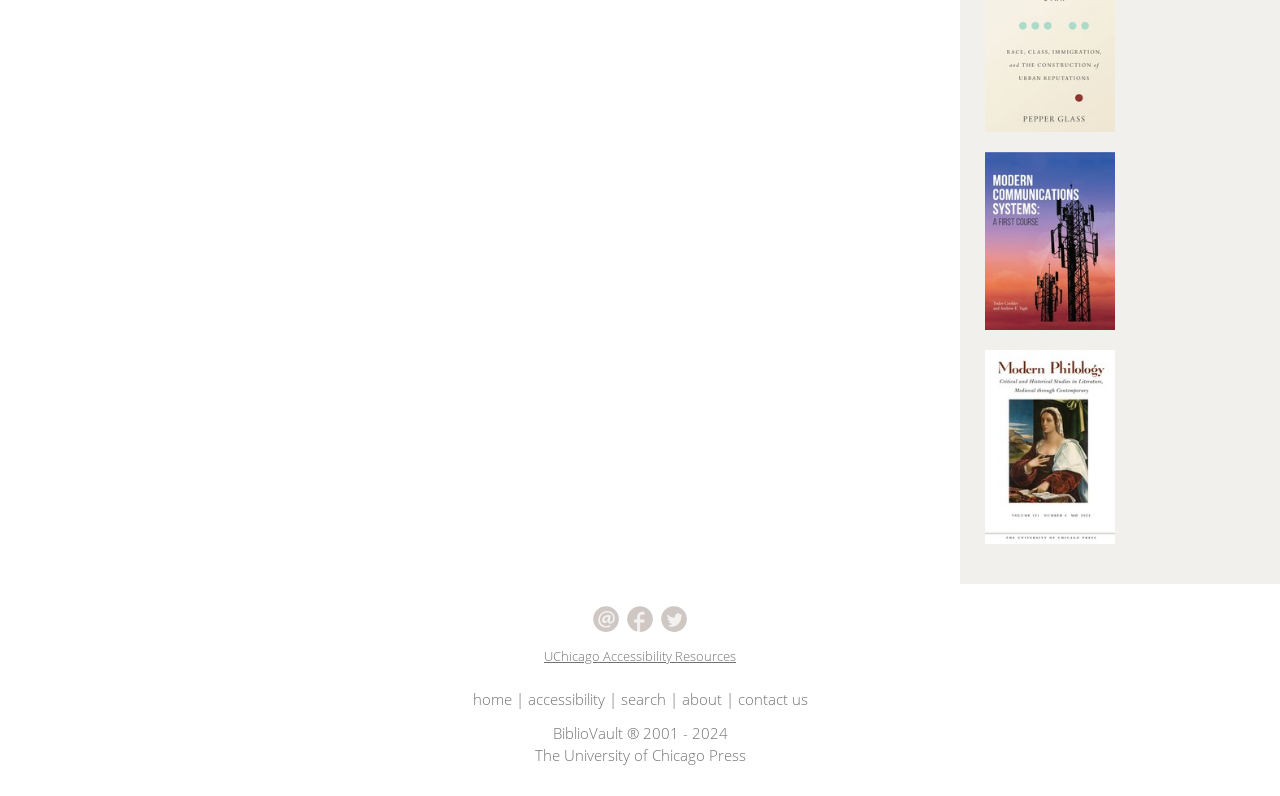Respond to the question below with a single word or phrase: What is the name of the university press?

The University of Chicago Press